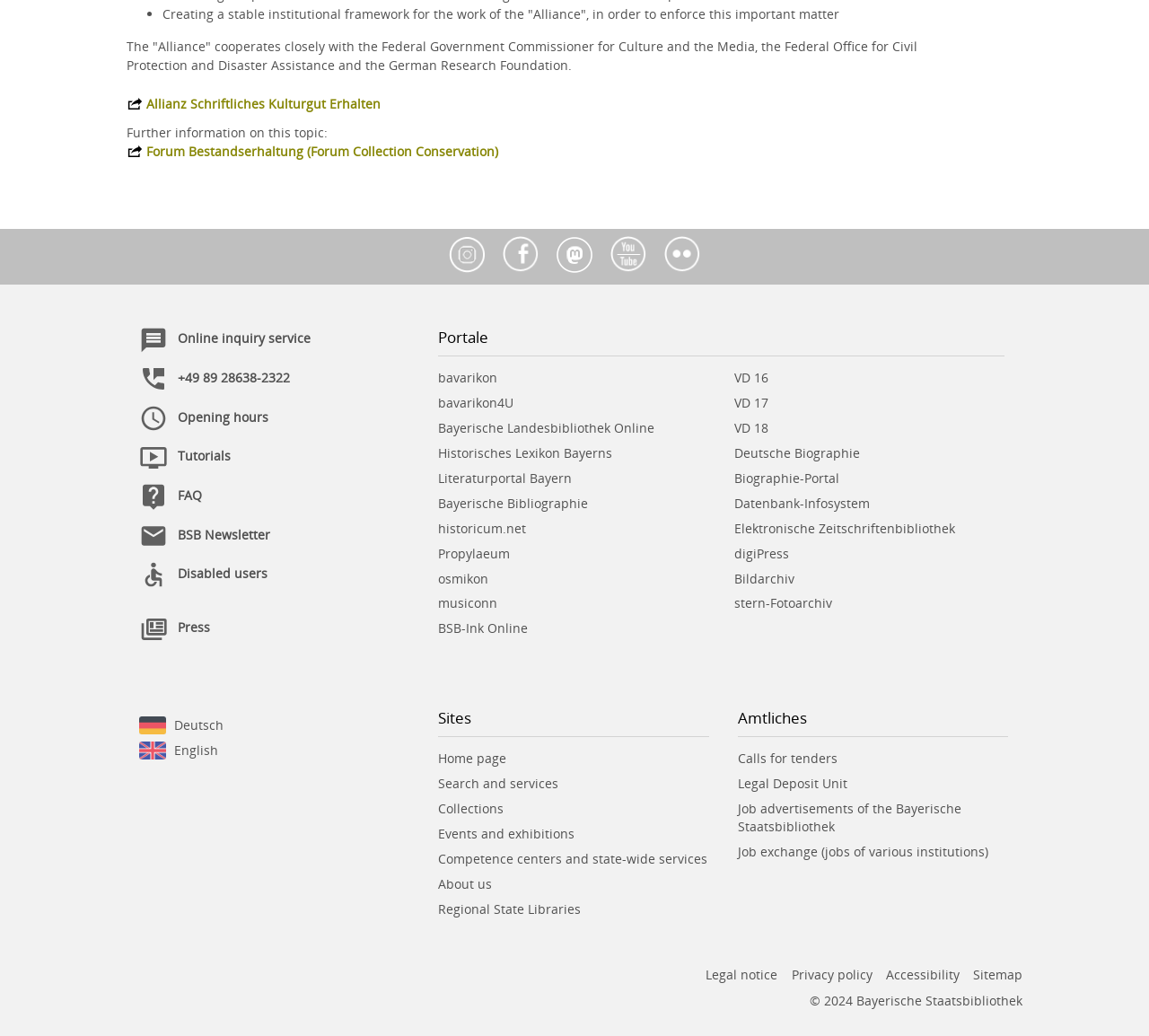Identify the bounding box for the described UI element. Provide the coordinates in (top-left x, top-left y, bottom-right x, bottom-right y) format with values ranging from 0 to 1: VD 17

[0.639, 0.38, 0.668, 0.397]